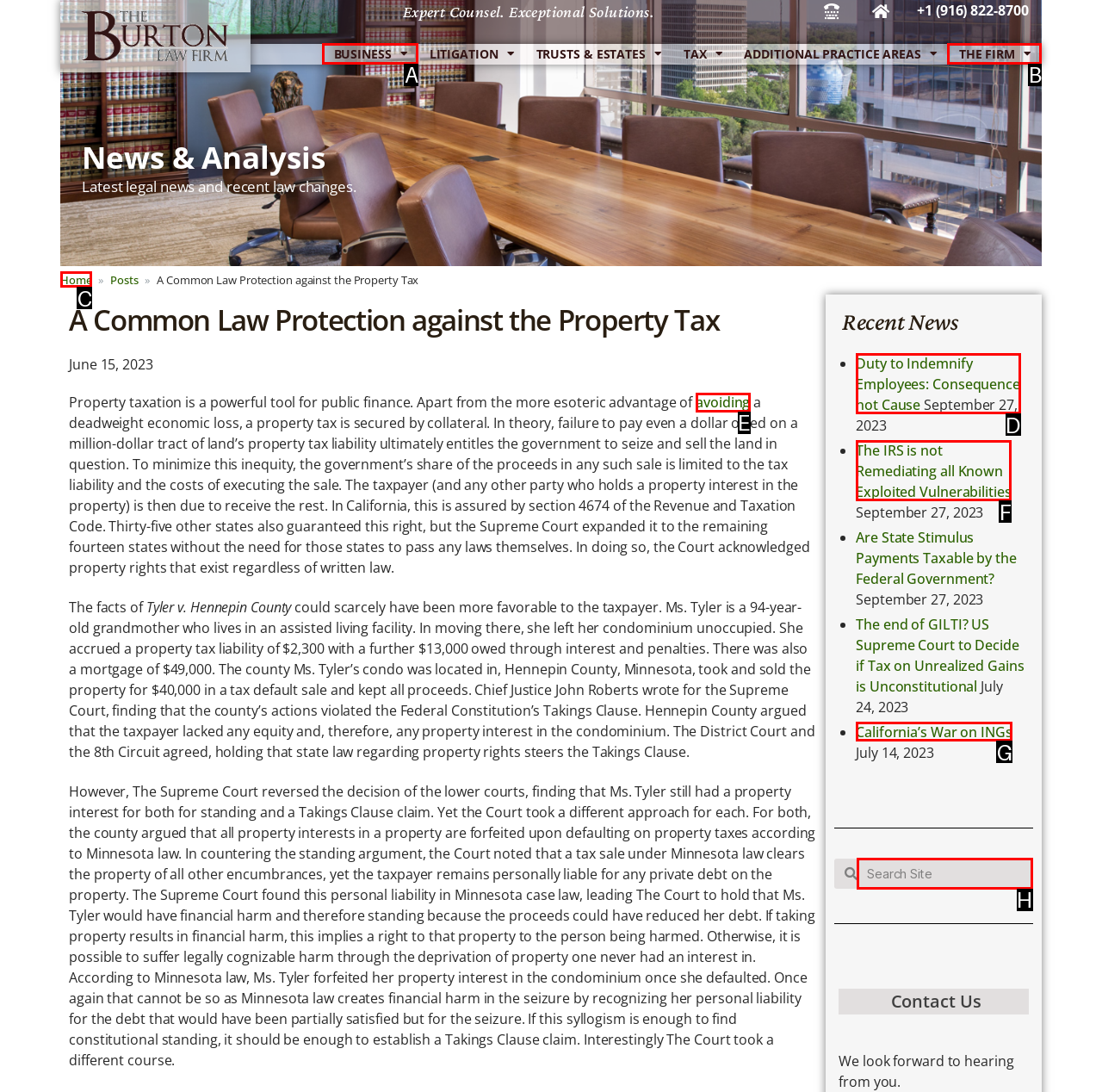Select the appropriate letter to fulfill the given instruction: Search for something
Provide the letter of the correct option directly.

H